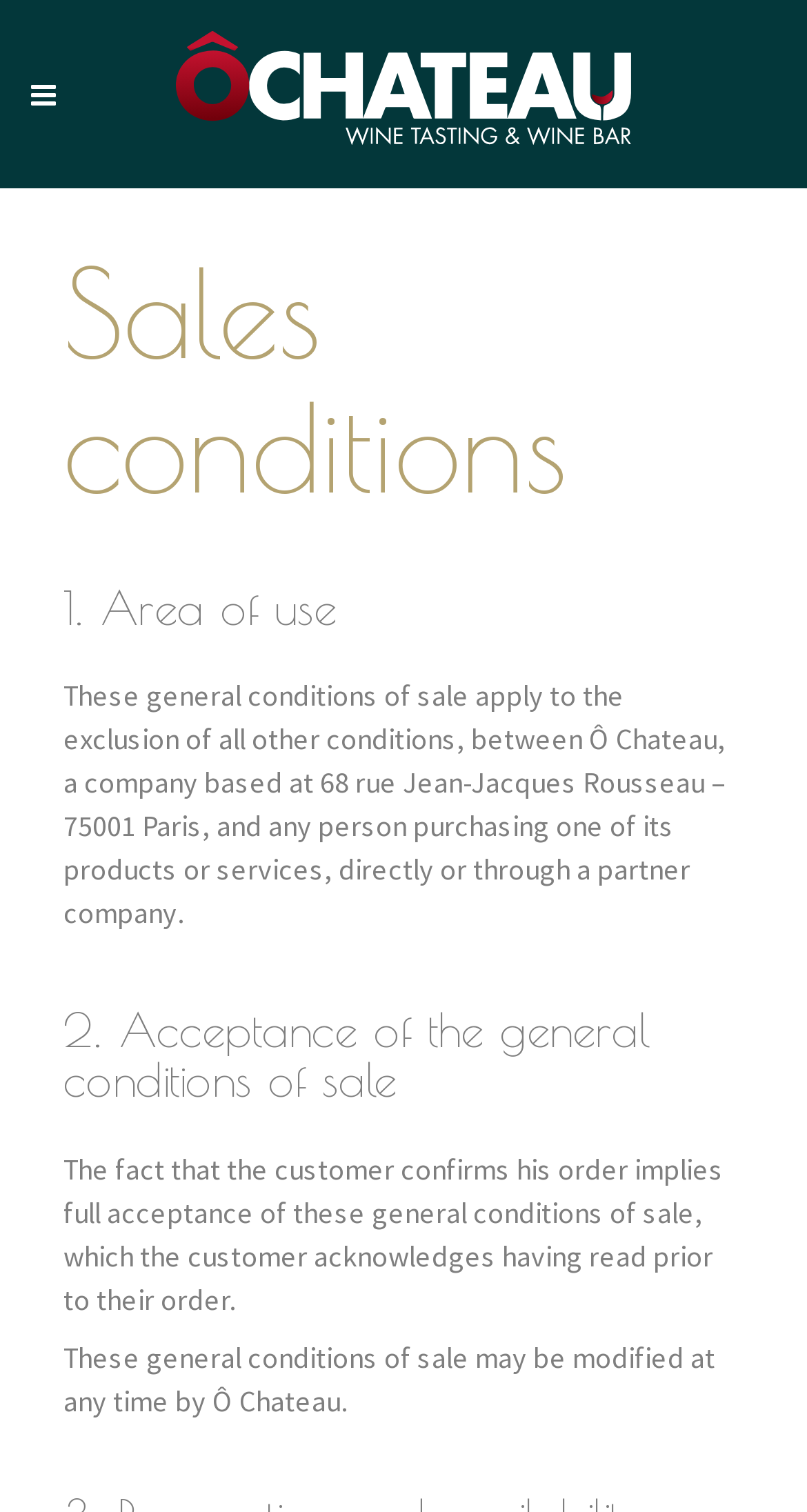Based on the element description, predict the bounding box coordinates (top-left x, top-left y, bottom-right x, bottom-right y) for the UI element in the screenshot: about Nickandmore!

None